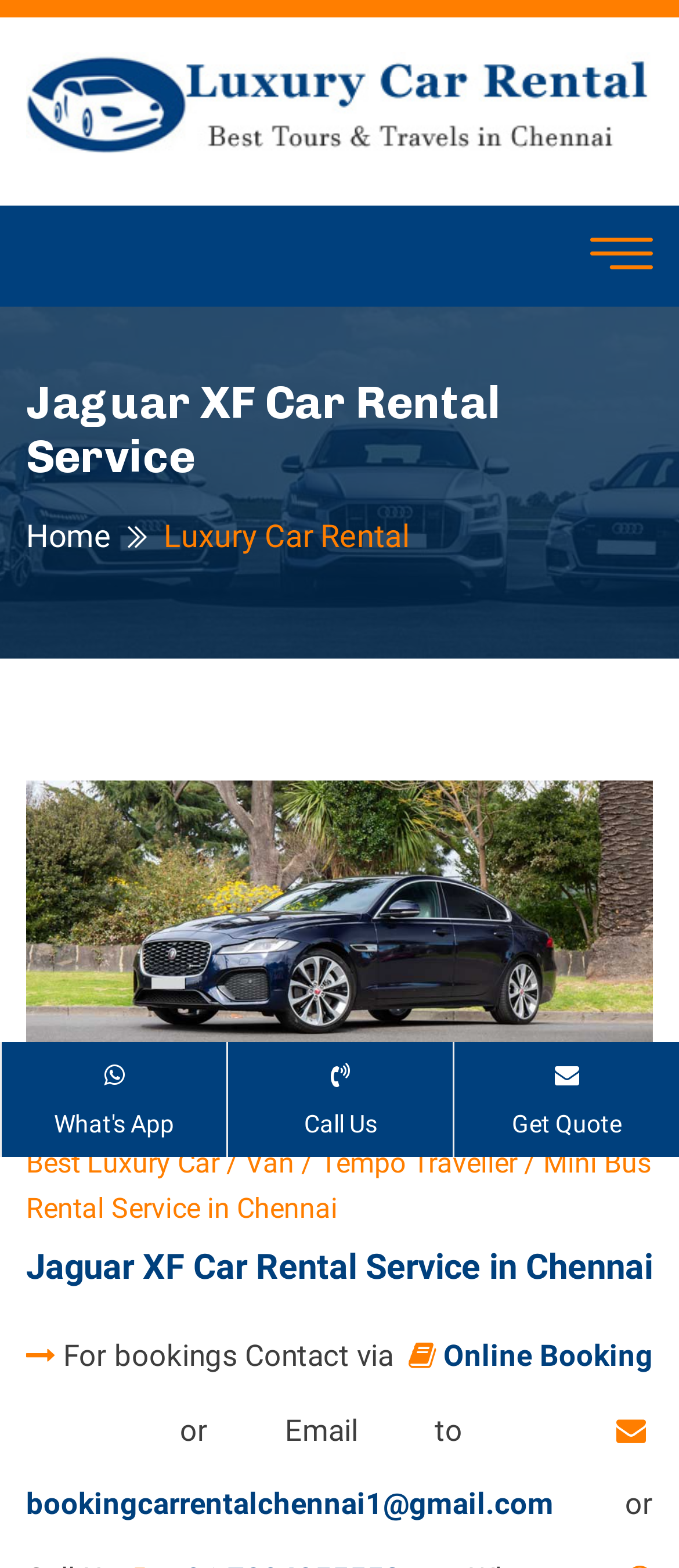Please study the image and answer the question comprehensively:
Is the navigation menu expanded?

The navigation menu is not expanded because the button element 'Toggle navigation' has an attribute 'expanded' set to False, indicating that the menu is not currently expanded.